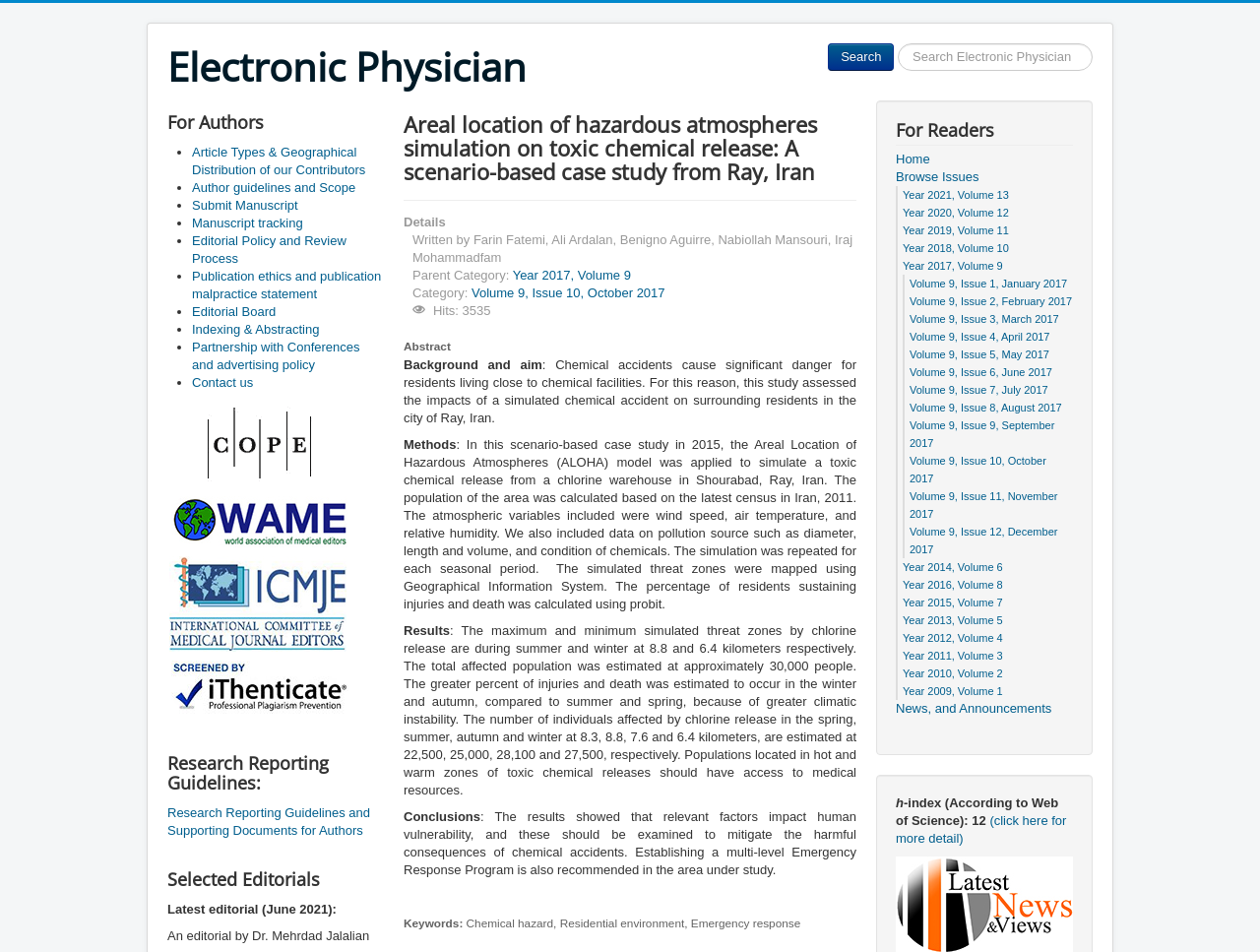Bounding box coordinates are specified in the format (top-left x, top-left y, bottom-right x, bottom-right y). All values are floating point numbers bounded between 0 and 1. Please provide the bounding box coordinate of the region this sentence describes: Search

[0.657, 0.046, 0.71, 0.074]